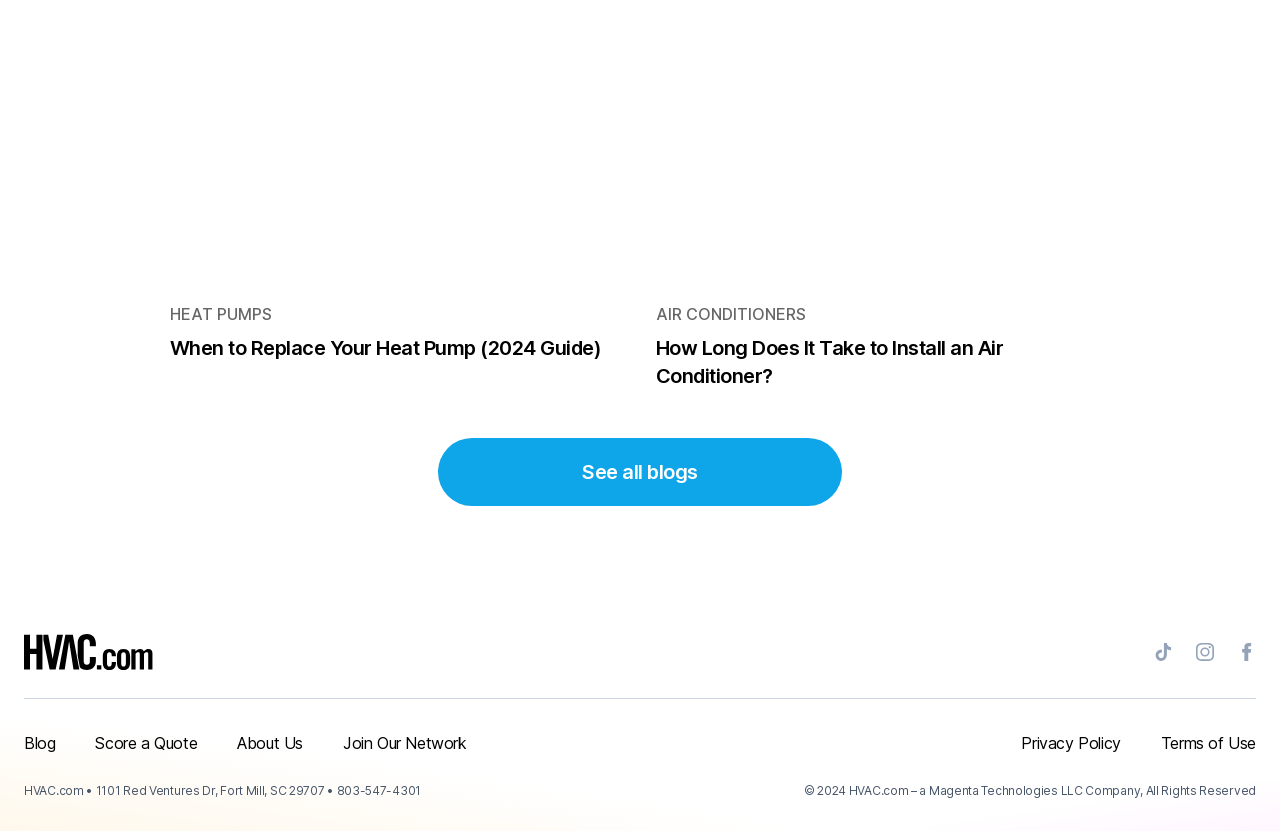Could you indicate the bounding box coordinates of the region to click in order to complete this instruction: "Click on See all blogs".

[0.342, 0.527, 0.658, 0.609]